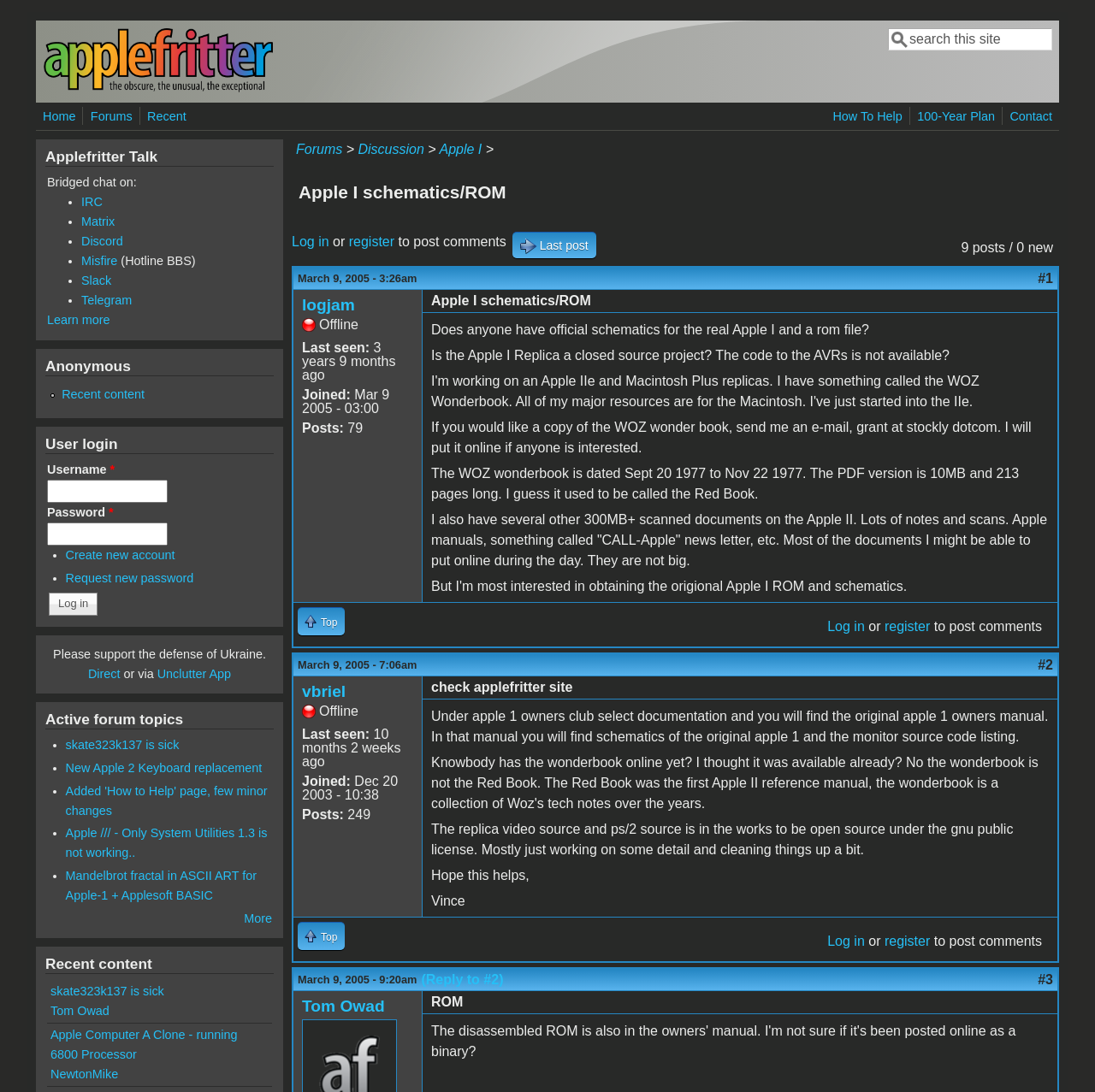How many posts are there on the webpage?
Based on the image, provide a one-word or brief-phrase response.

3